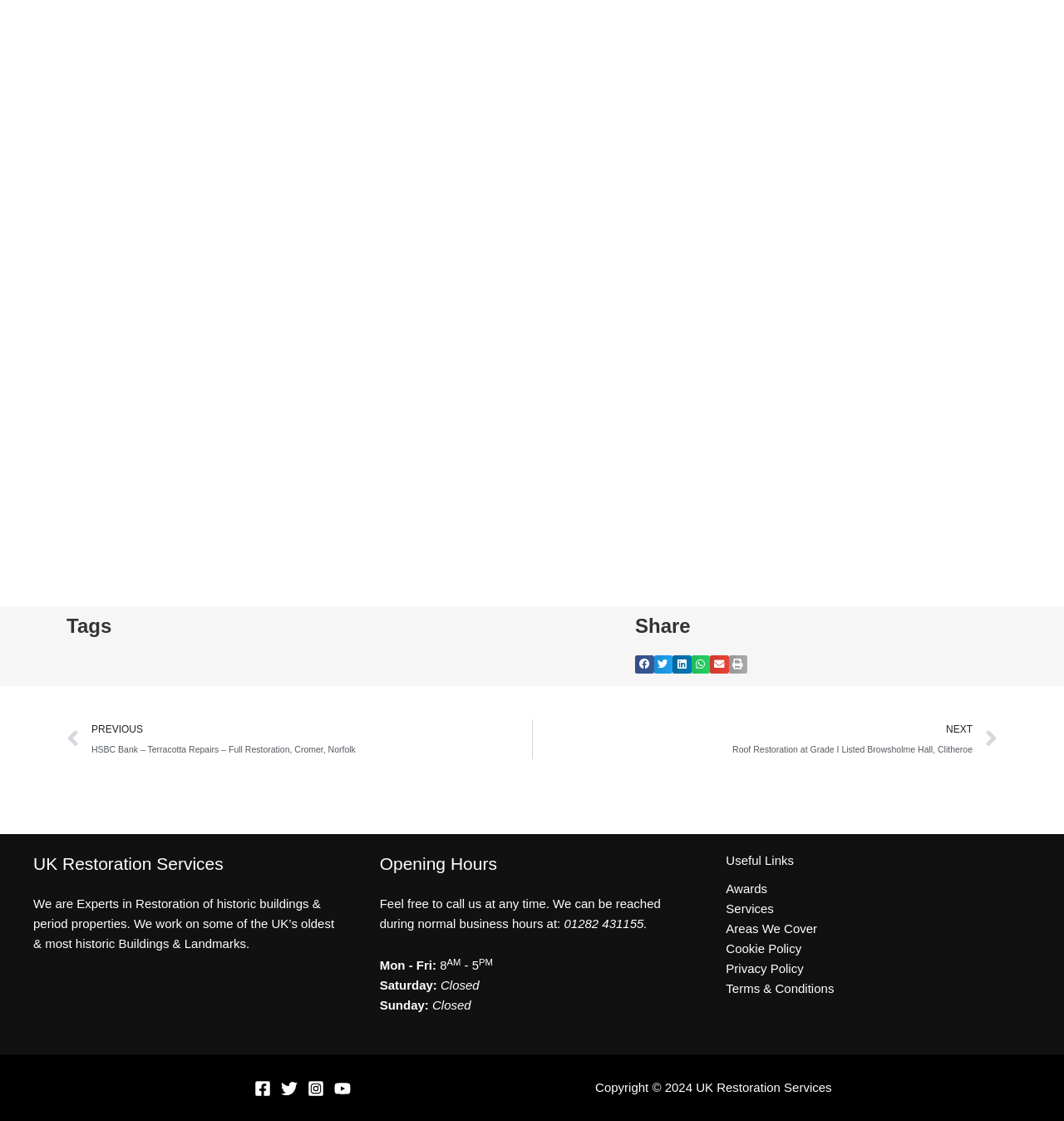What is the copyright year? Examine the screenshot and reply using just one word or a brief phrase.

2024